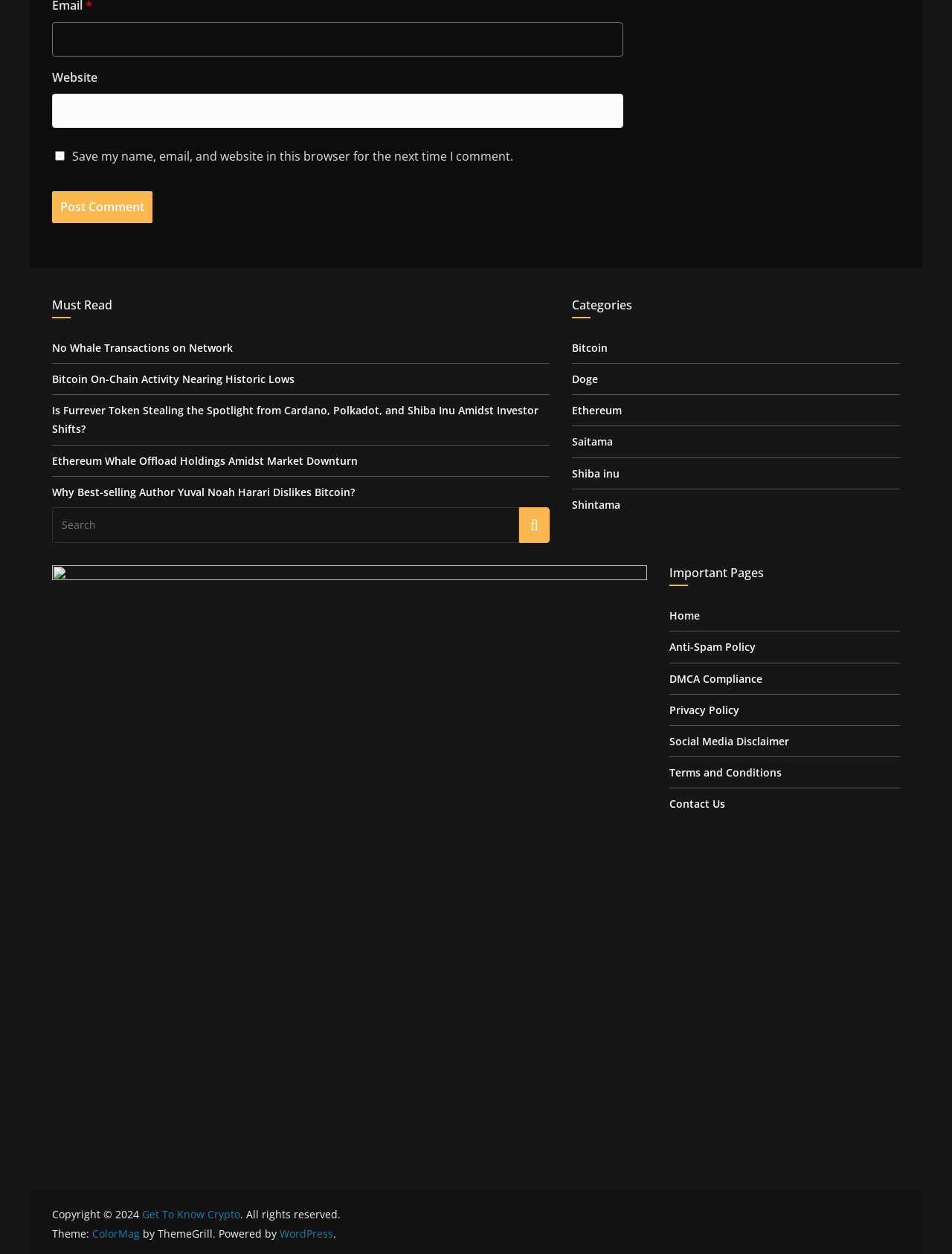Please give the bounding box coordinates of the area that should be clicked to fulfill the following instruction: "Click 'Post Comment'". The coordinates should be in the format of four float numbers from 0 to 1, i.e., [left, top, right, bottom].

[0.055, 0.153, 0.16, 0.178]